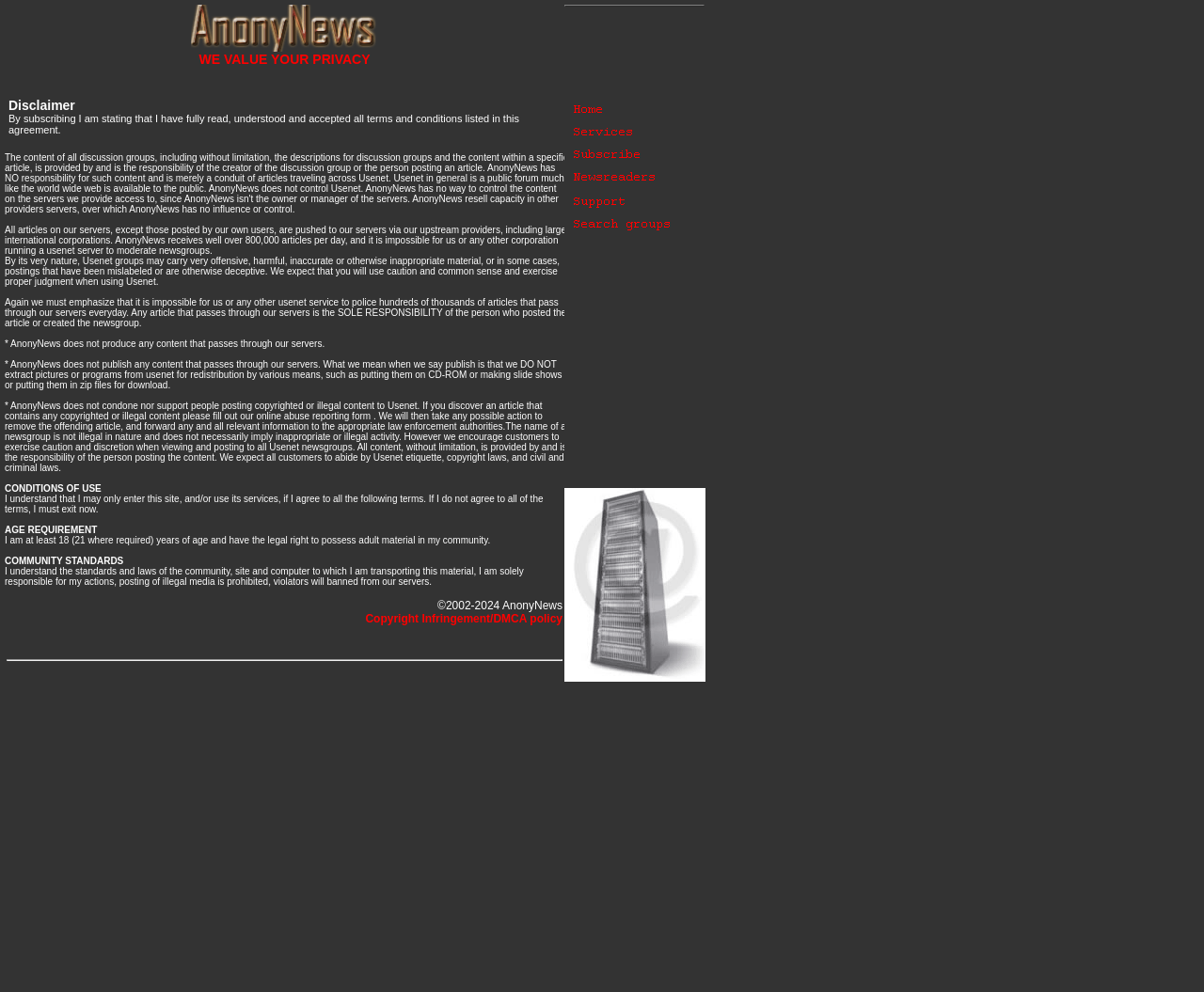What happens if I violate the terms of use?
Based on the visual details in the image, please answer the question thoroughly.

As stated in the 'VIOLATIONS' section, if a user violates the terms of use, their membership may be canceled without notice or refund, and they may be held responsible for legal fees and loss of income.